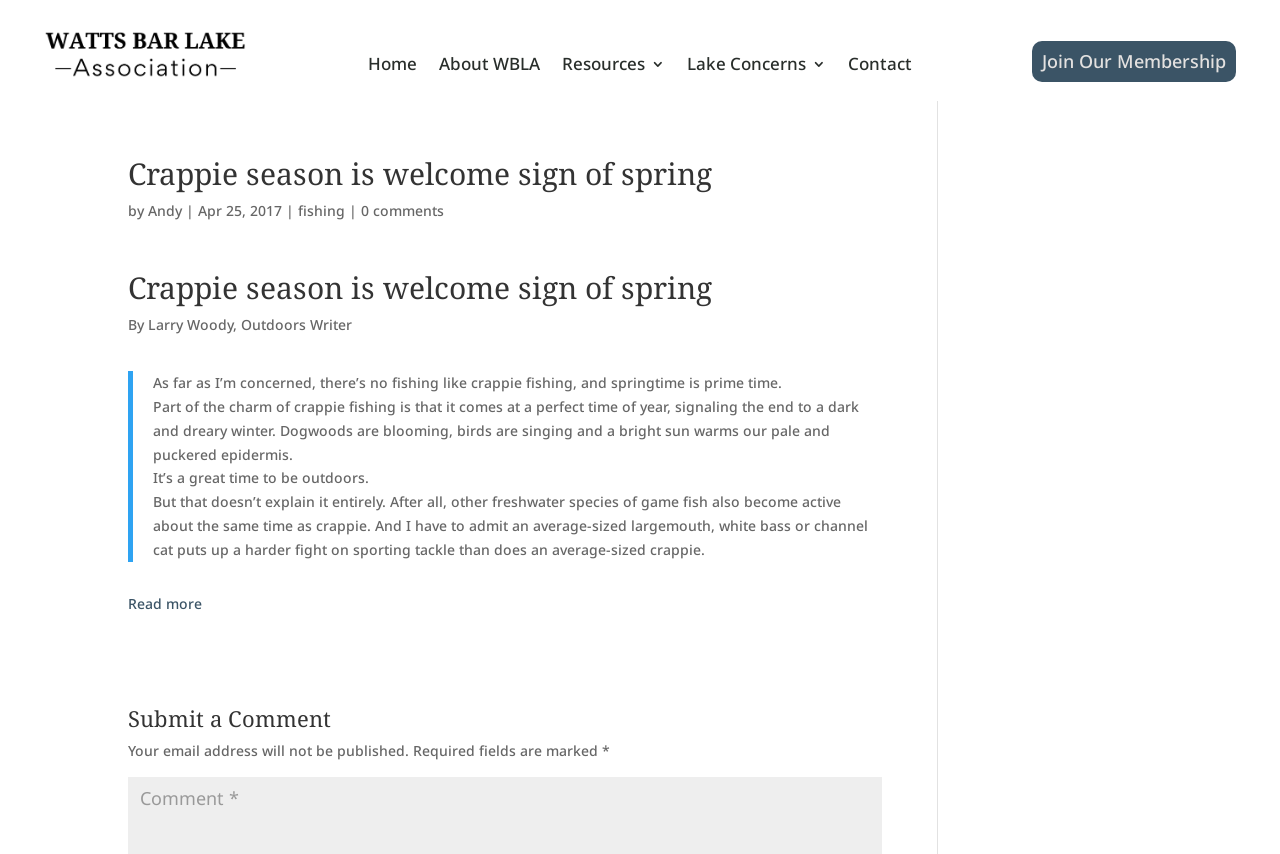Based on the element description Join Our Membership, identify the bounding box coordinates for the UI element. The coordinates should be in the format (top-left x, top-left y, bottom-right x, bottom-right y) and within the 0 to 1 range.

[0.807, 0.048, 0.966, 0.096]